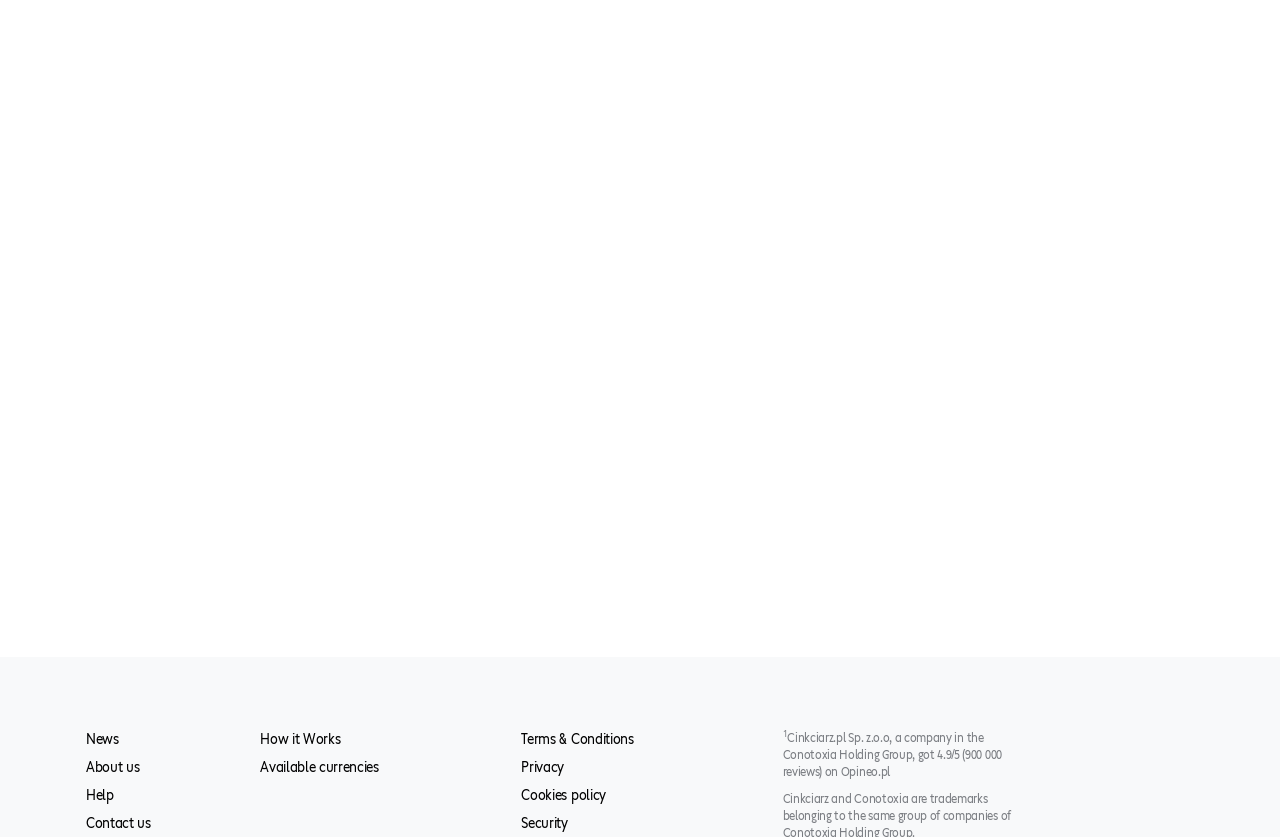Predict the bounding box for the UI component with the following description: "Security".

[0.407, 0.972, 0.444, 0.993]